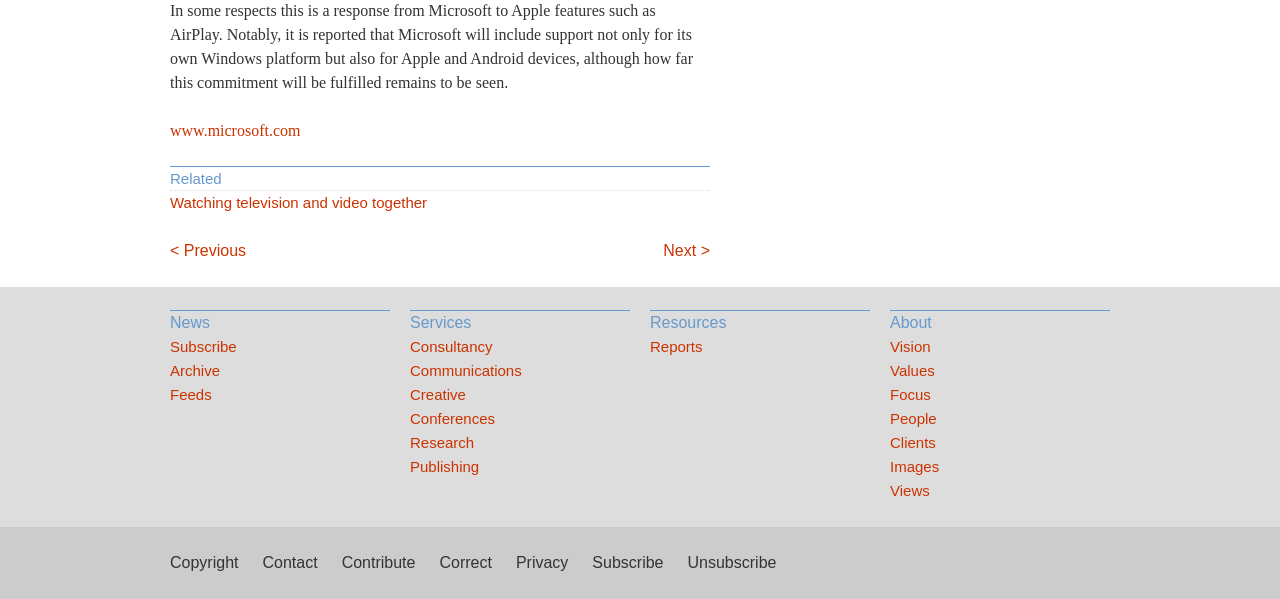Respond with a single word or phrase:
Where is the 'Next' link located?

Right side